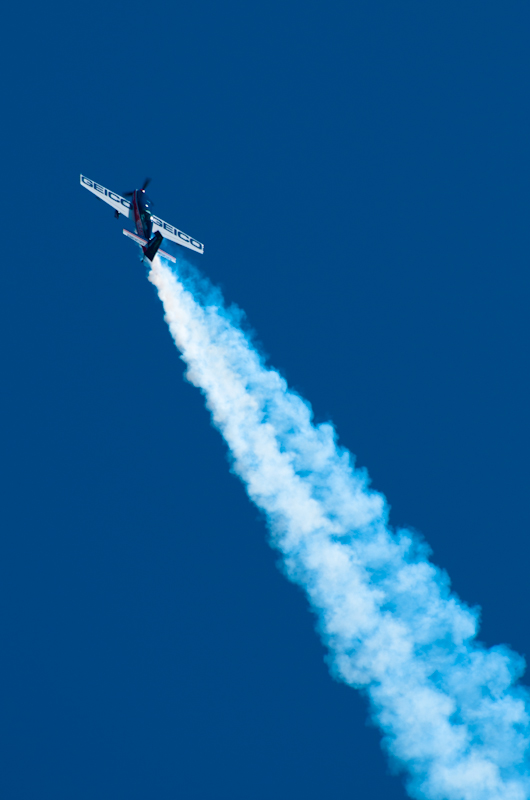Describe all the aspects of the image extensively.

The image captures a stunning aerobatic aircraft soaring high against a clear blue sky, leaving a dynamic trail of white smoke behind it. The plane is depicted in a dramatic upward climb, showcasing its impressive maneuverability and skillful piloting. The vivid contrast of the aircraft's sleek design against the deep azure backdrop highlights the exhilarating nature of aerial performances, often seen in air shows and competitive aerobatics. The smoke trail, winding elegantly in the air, emphasizes the sheer speed and technical prowess involved in such aerial stunts, making this image a captivating representation of flight dynamics.